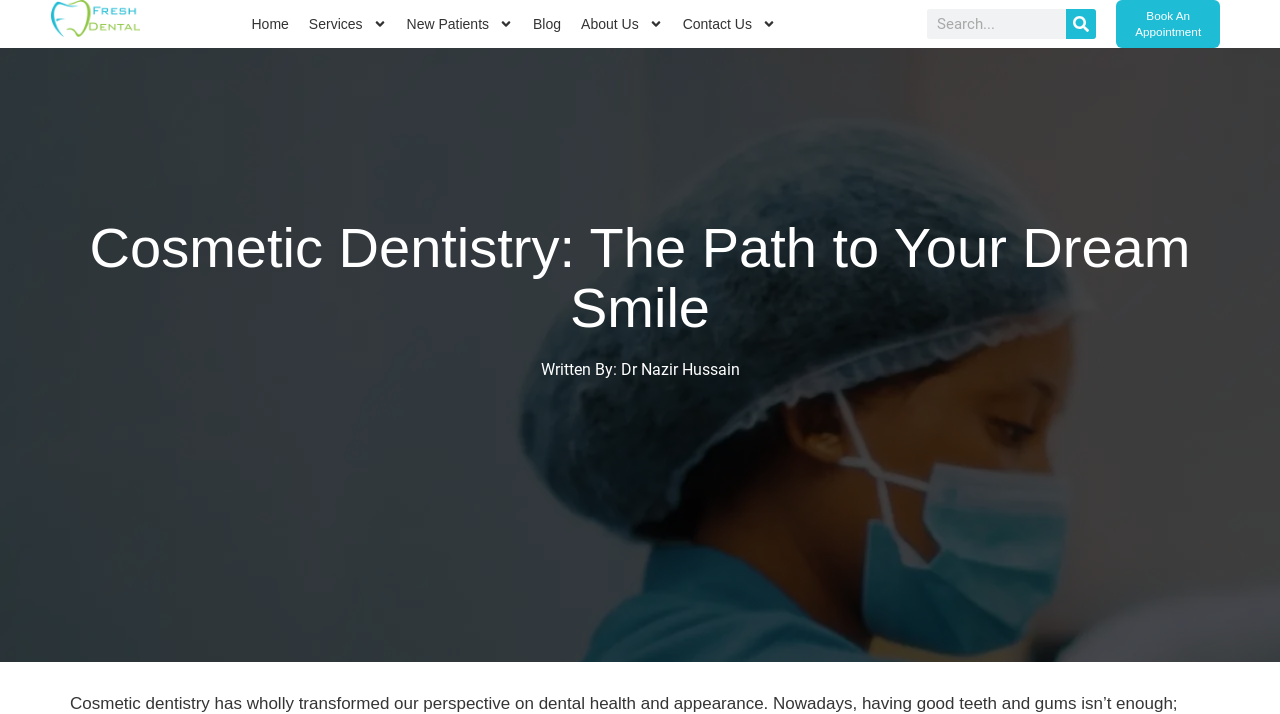Find the bounding box of the UI element described as: "Home". The bounding box coordinates should be given as four float values between 0 and 1, i.e., [left, top, right, bottom].

[0.189, 0.001, 0.233, 0.067]